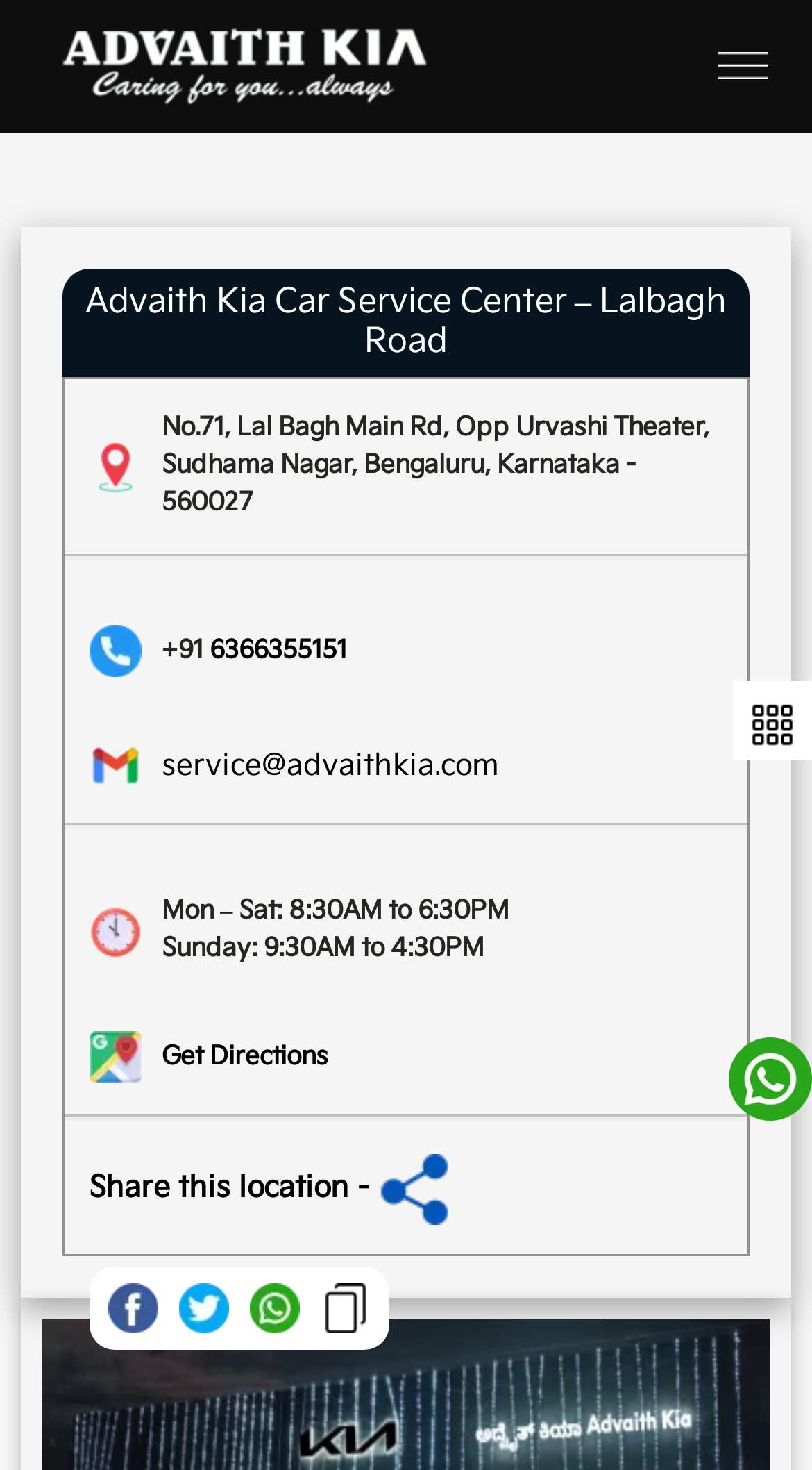What are the working hours of Advaith Kia Car Service Center on Sundays?
Could you answer the question in a detailed manner, providing as much information as possible?

I found the working hours by looking at the StaticText elements with the bounding box coordinates [0.199, 0.635, 0.317, 0.657] and [0.317, 0.635, 0.597, 0.657] which contain the day and hours respectively.